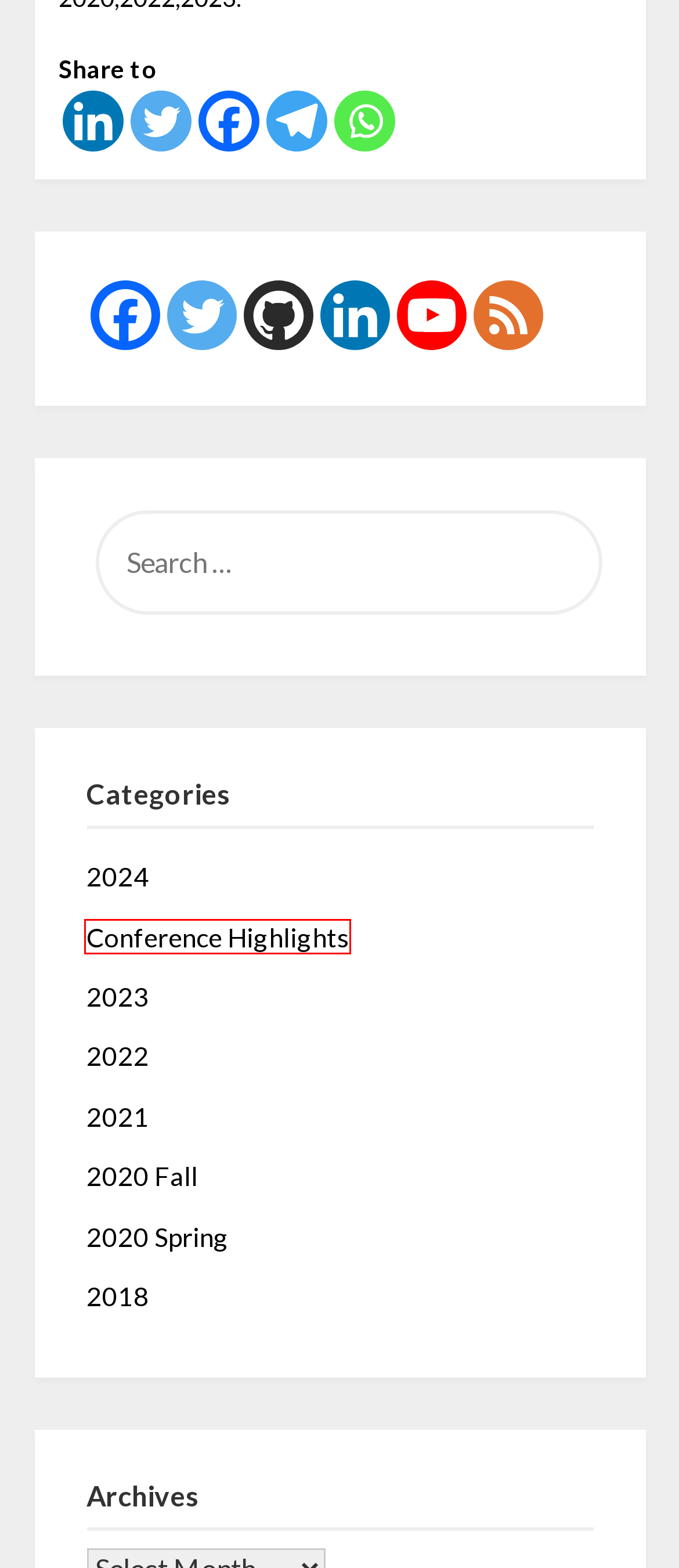Examine the webpage screenshot and identify the UI element enclosed in the red bounding box. Pick the webpage description that most accurately matches the new webpage after clicking the selected element. Here are the candidates:
A. 2021 Archives - PyCon Hong Kong
B. 2020 Fall Archives - PyCon Hong Kong
C. 2018 Archives - PyCon Hong Kong
D. 2024 Archives - PyCon Hong Kong
E. Conference Highlights Archives - PyCon Hong Kong
F. PyCon Hong Kong
G. 2020 Spring Archives - PyCon Hong Kong
H. 2022 Archives - PyCon Hong Kong

E